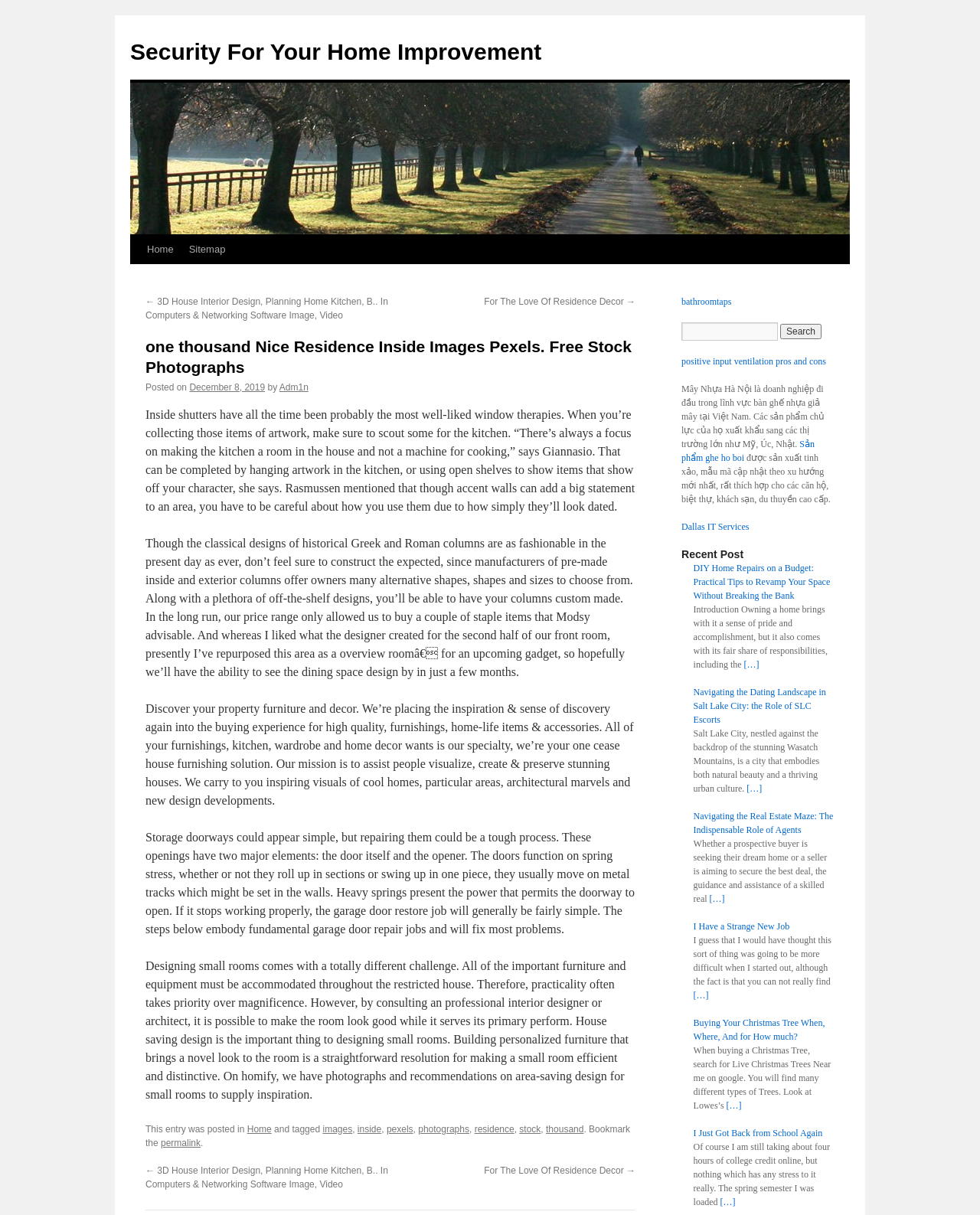Identify the bounding box for the UI element specified in this description: "Skip to content". The coordinates must be four float numbers between 0 and 1, formatted as [left, top, right, bottom].

[0.132, 0.193, 0.148, 0.265]